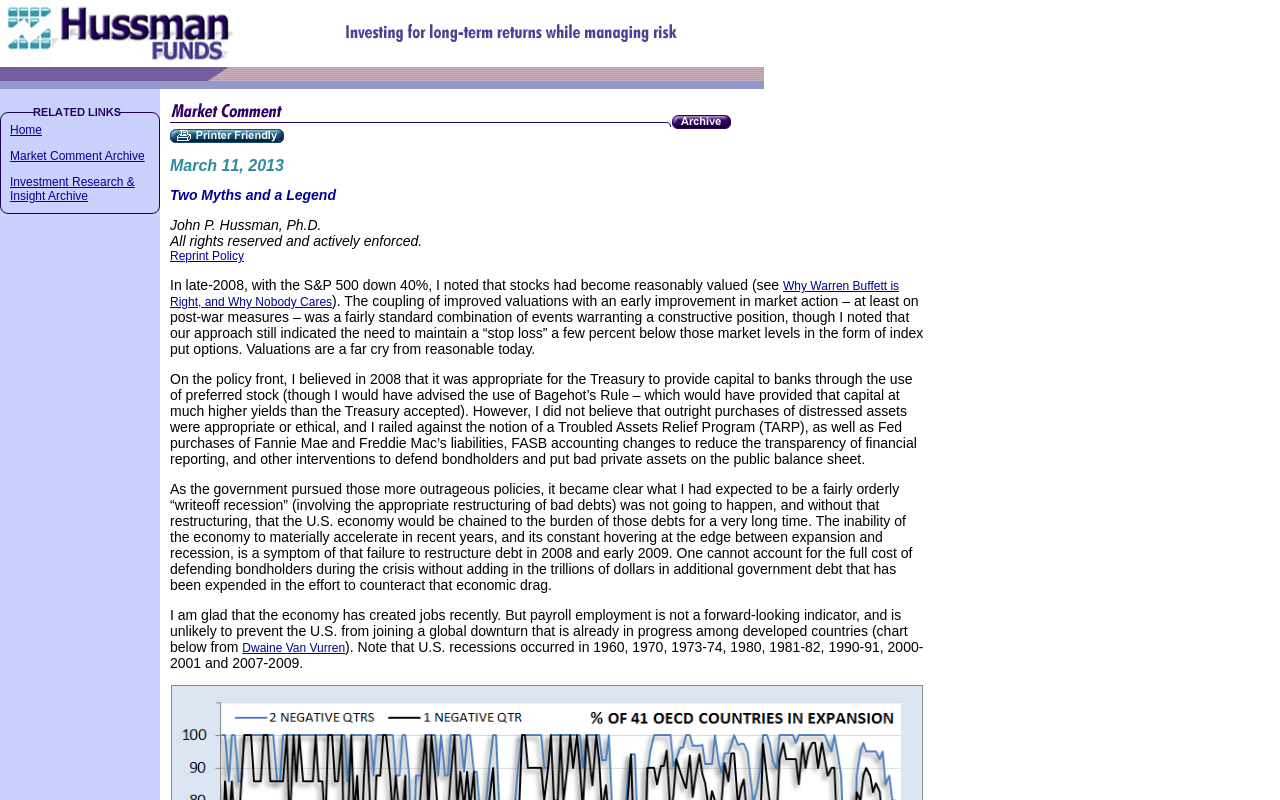What is the name of the website?
Based on the screenshot, provide a one-word or short-phrase response.

Hussman Funds